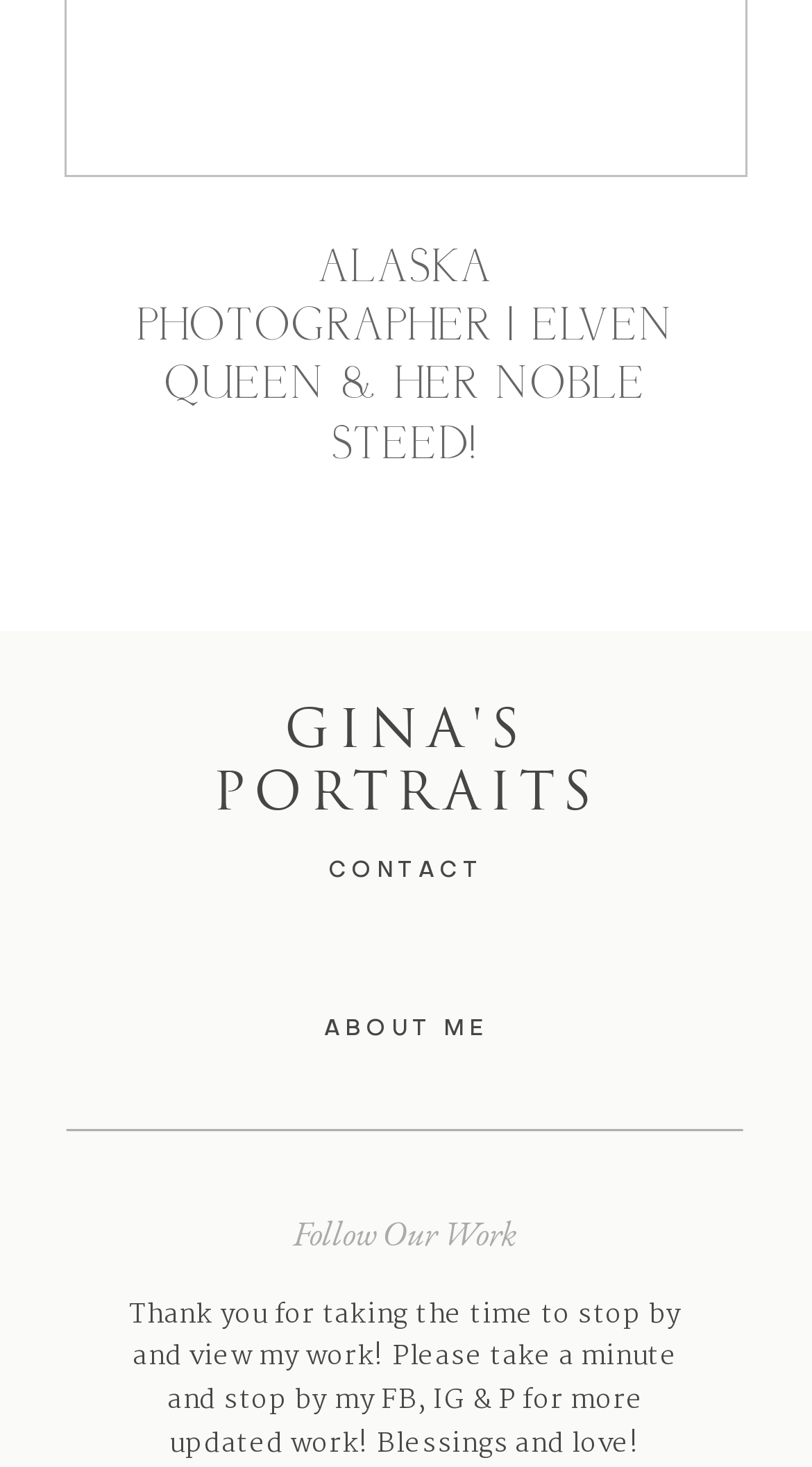Given the element description Contact, specify the bounding box coordinates of the corresponding UI element in the format (top-left x, top-left y, bottom-right x, bottom-right y). All values must be between 0 and 1.

[0.404, 0.582, 0.596, 0.605]